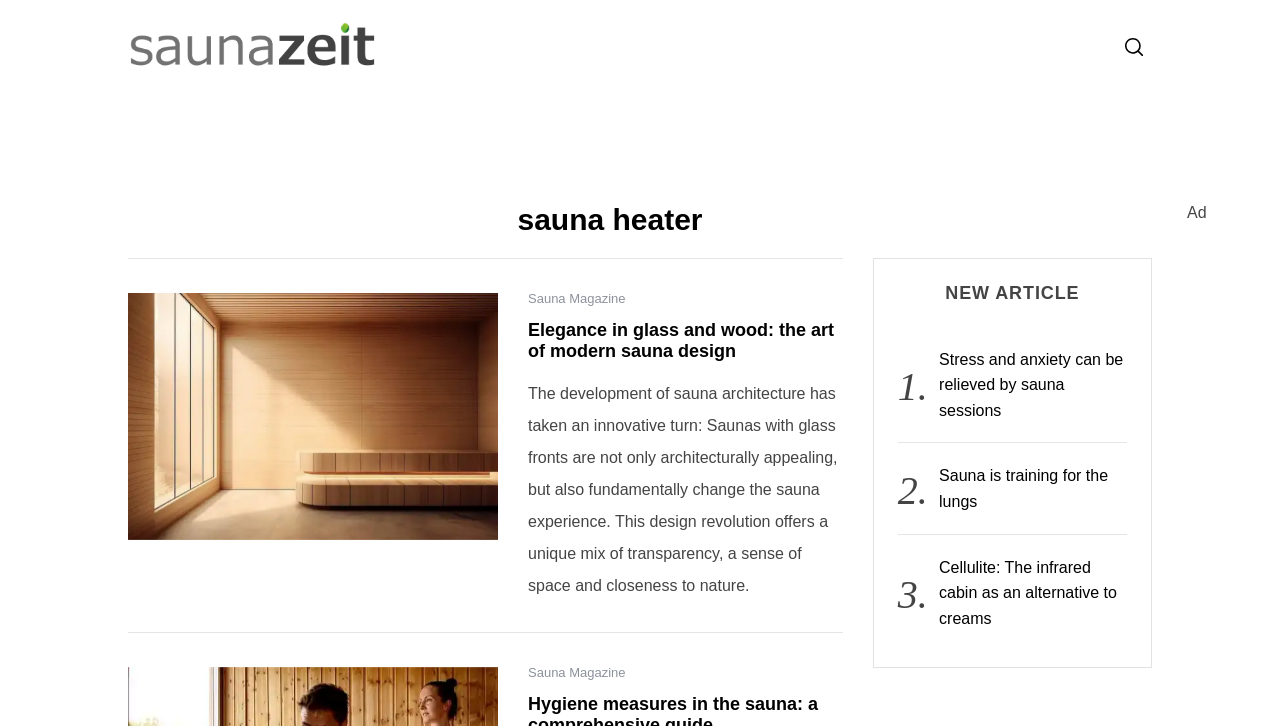Using the element description: "Log In", determine the bounding box coordinates. The coordinates should be in the format [left, top, right, bottom], with values between 0 and 1.

None